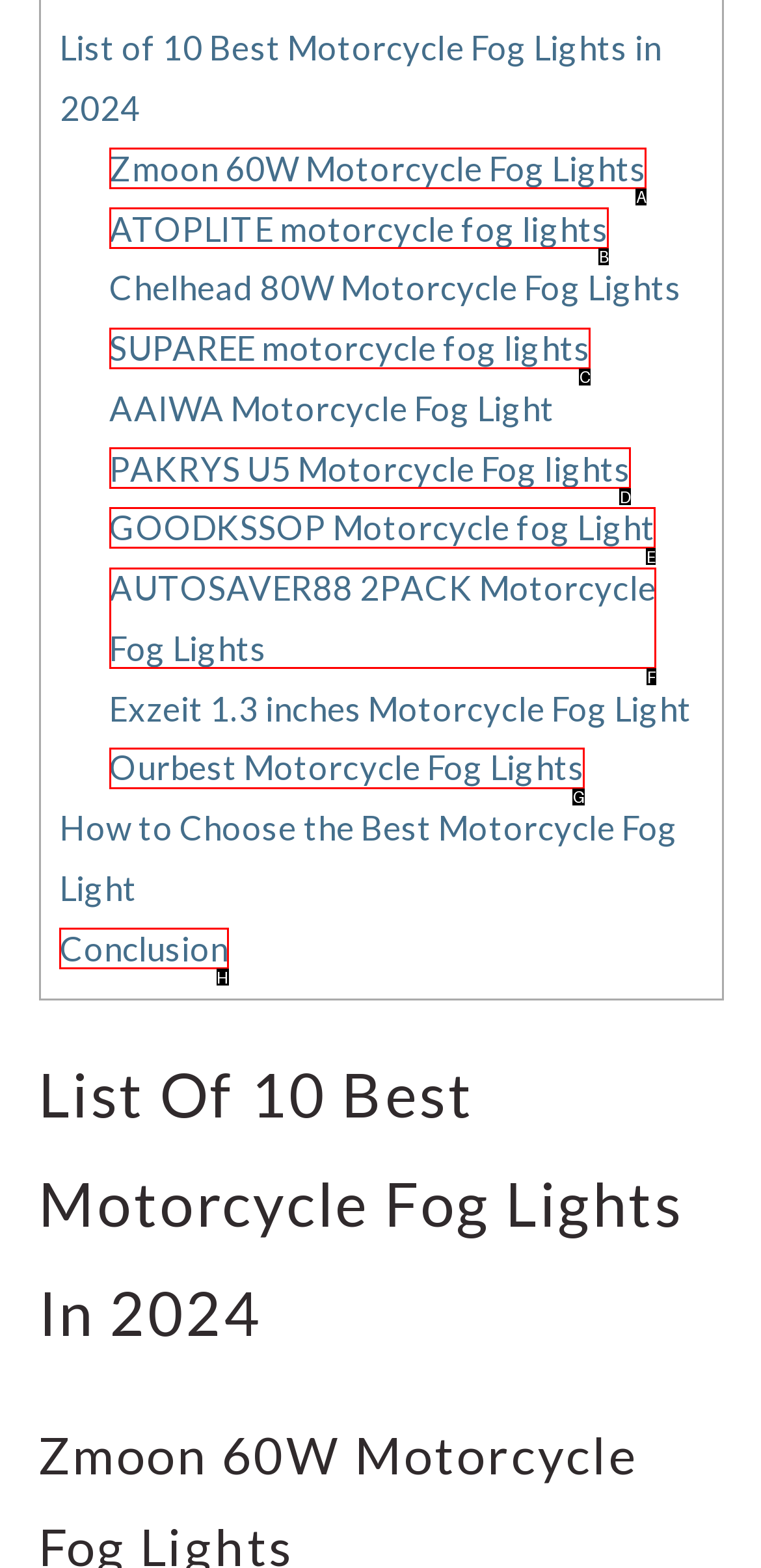Decide which letter you need to select to fulfill the task: Read the Conclusion
Answer with the letter that matches the correct option directly.

H